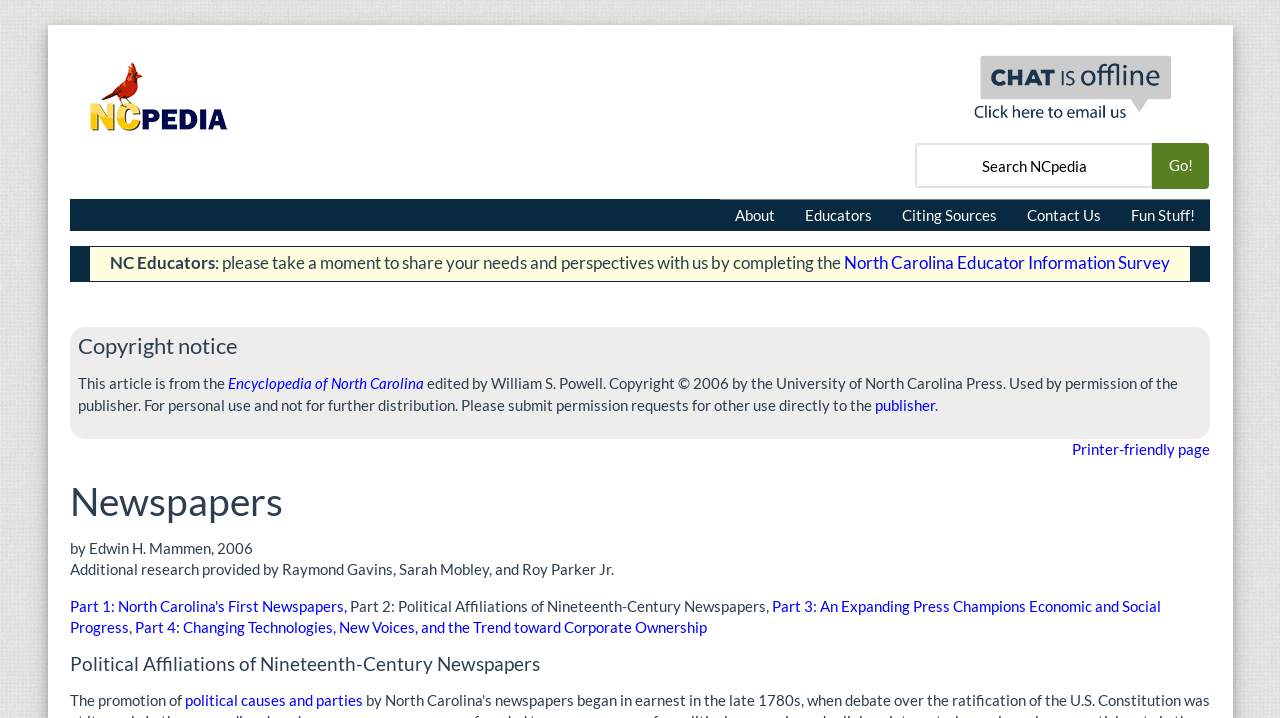How many parts does the article about newspapers have?
Carefully analyze the image and provide a detailed answer to the question.

I found the answer by looking at the links 'Part 1: North Carolina's First Newspapers,', 'Part 2: Political Affiliations of Nineteenth-Century Newspapers,', 'Part 3: An Expanding Press Champions Economic and Social Progress', and 'Part 4: Changing Technologies, New Voices, and the Trend toward Corporate Ownership', which suggest that the article has four parts.